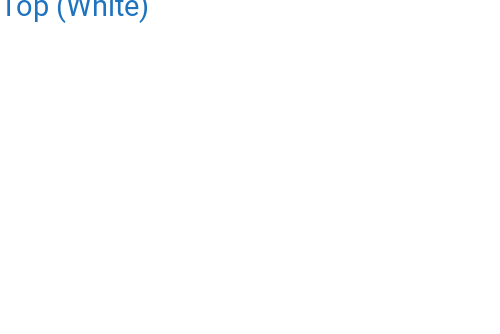Break down the image and describe each part extensively.

This image features the Giantex Kitchen Island Cart, designed to offer both style and functionality in your kitchen or dining area. The cart is equipped with a durable wood top and a sleek white finish that complements various decor styles. It includes two utility drawers and cabinet space with swing doors, providing ample storage for kitchen essentials. 

Additionally, the cart is fitted with smooth-rolling wheels, featuring two locking casters for stability during use, making it easy to move around as needed. Ideal for both home and restaurant settings, this kitchen island is perfect for adding extra workspace and organization to your kitchen. Practical yet chic, it is a versatile addition to any culinary space.